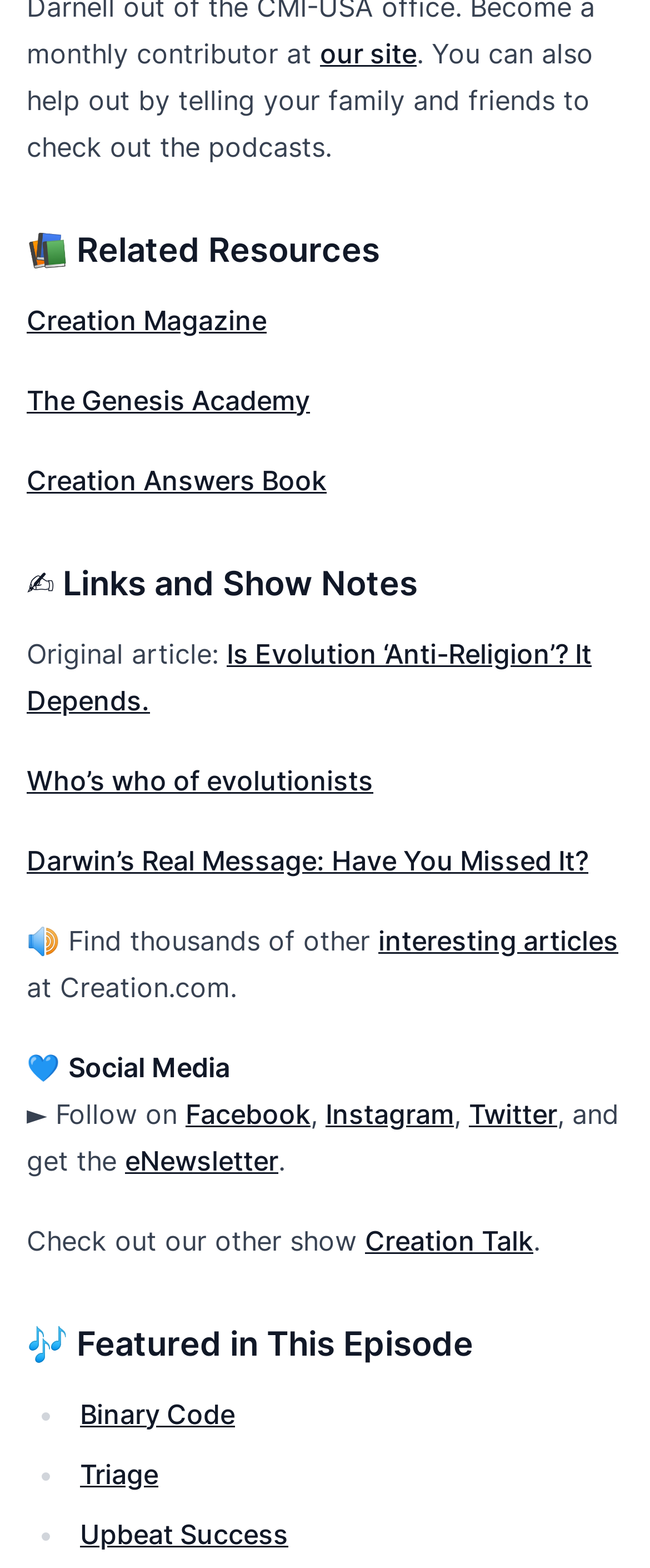Specify the bounding box coordinates of the area to click in order to follow the given instruction: "follow on Facebook."

[0.285, 0.699, 0.478, 0.721]